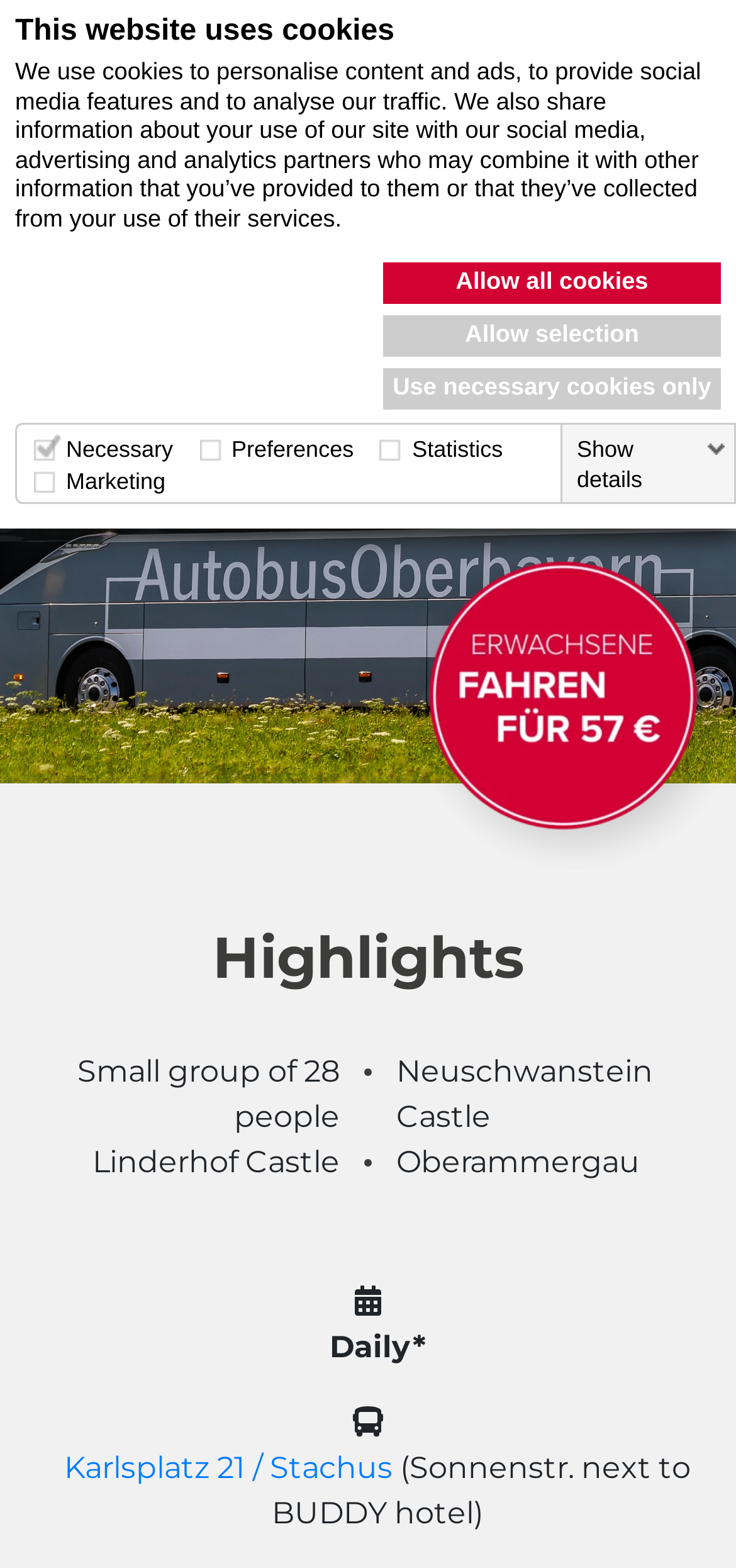Can you specify the bounding box coordinates of the area that needs to be clicked to fulfill the following instruction: "Learn about faculties"?

None